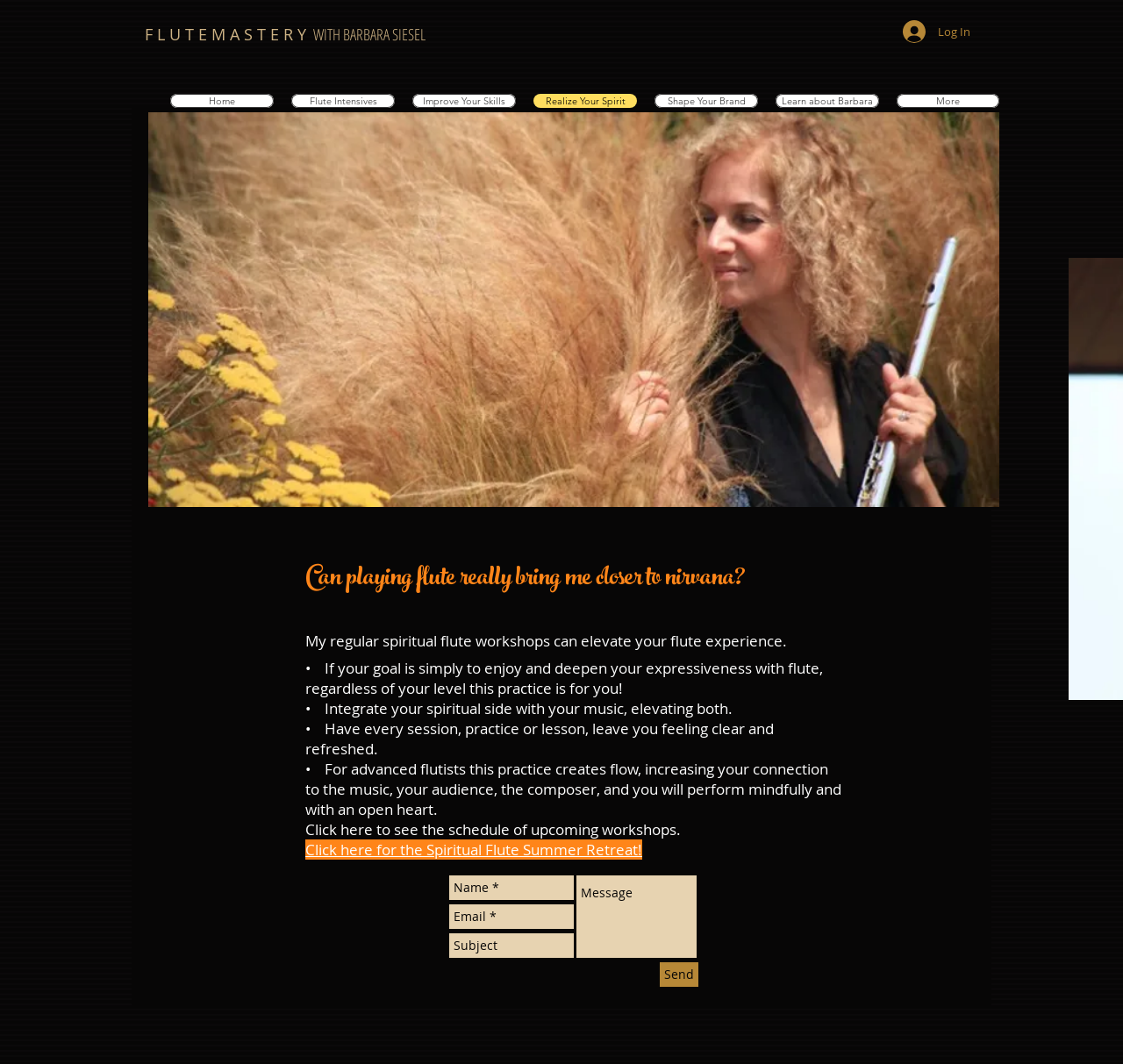What is the purpose of the spiritual flute workshops?
Using the image as a reference, answer with just one word or a short phrase.

Elevate flute experience